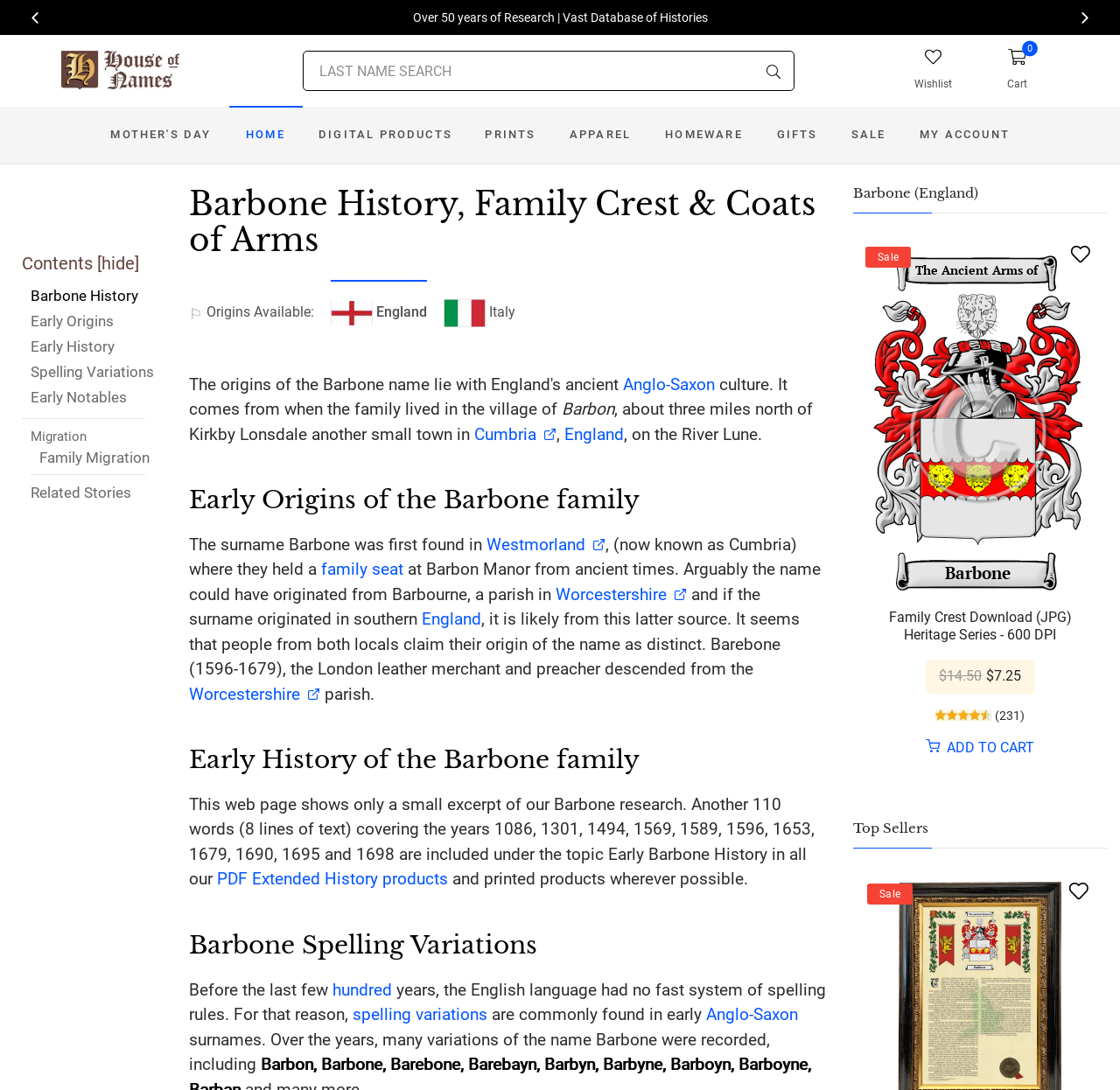Please determine the bounding box coordinates of the element to click in order to execute the following instruction: "View the digital products". The coordinates should be four float numbers between 0 and 1, specified as [left, top, right, bottom].

[0.27, 0.098, 0.418, 0.15]